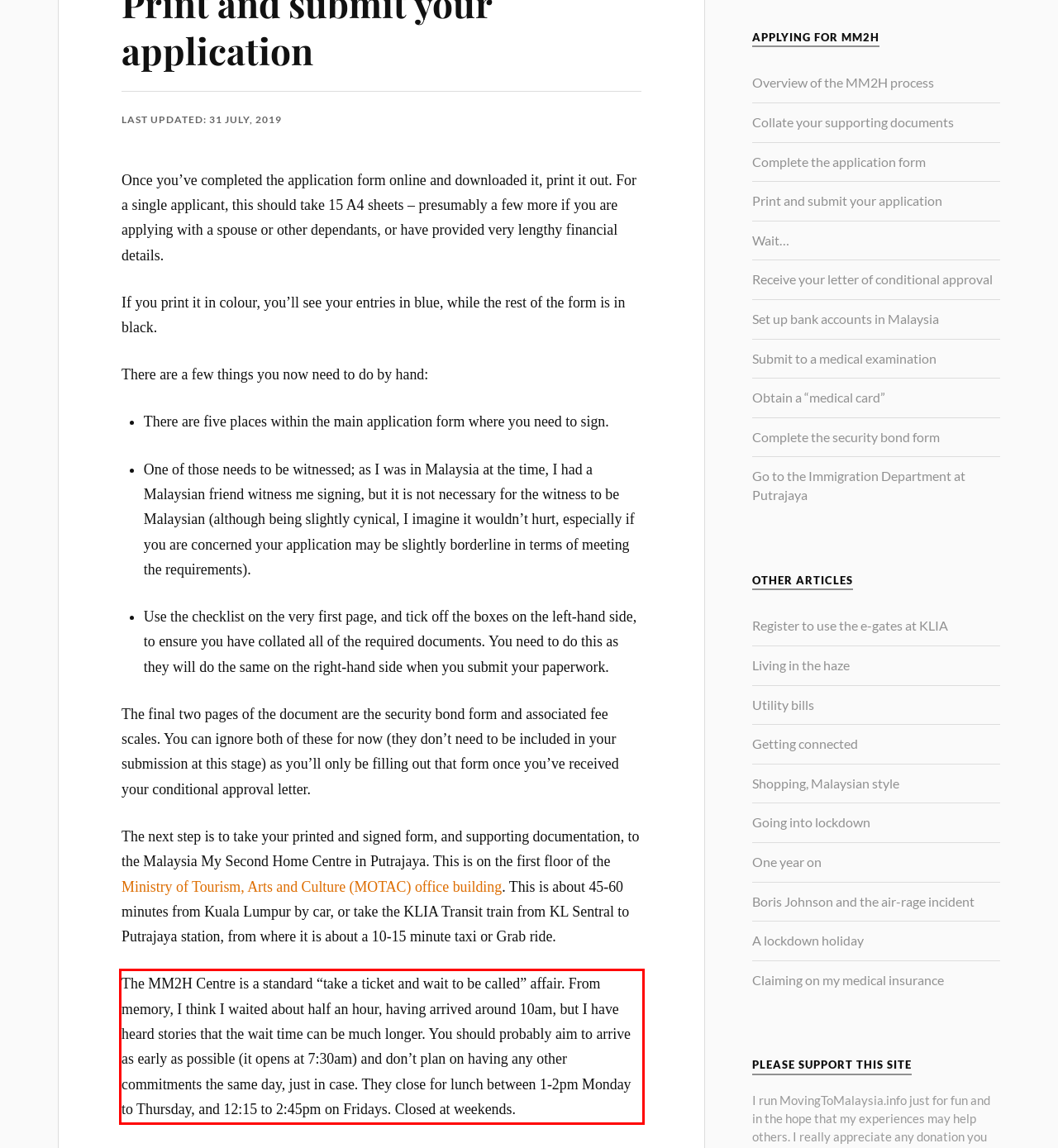You have a screenshot of a webpage with a red bounding box. Identify and extract the text content located inside the red bounding box.

The MM2H Centre is a standard “take a ticket and wait to be called” affair. From memory, I think I waited about half an hour, having arrived around 10am, but I have heard stories that the wait time can be much longer. You should probably aim to arrive as early as possible (it opens at 7:30am) and don’t plan on having any other commitments the same day, just in case. They close for lunch between 1-2pm Monday to Thursday, and 12:15 to 2:45pm on Fridays. Closed at weekends.